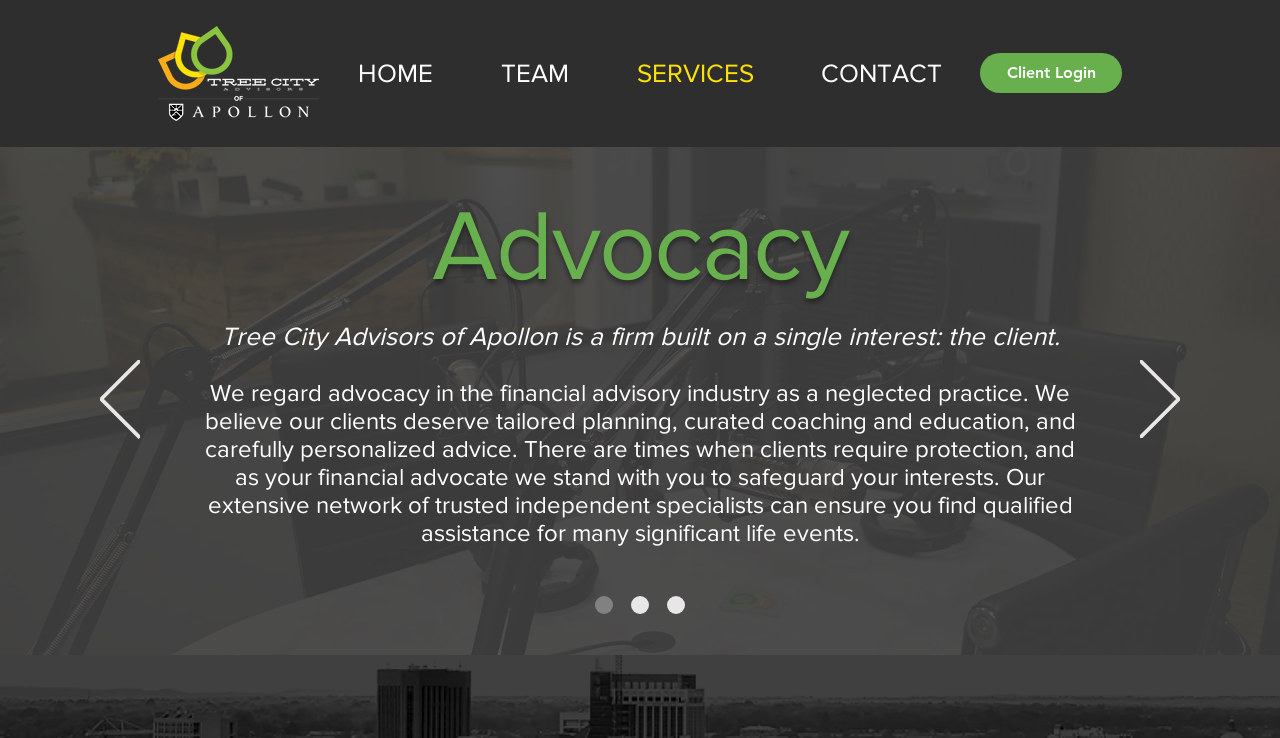Determine the bounding box coordinates for the clickable element to execute this instruction: "Click the Advocacy link". Provide the coordinates as four float numbers between 0 and 1, i.e., [left, top, right, bottom].

[0.465, 0.808, 0.479, 0.832]